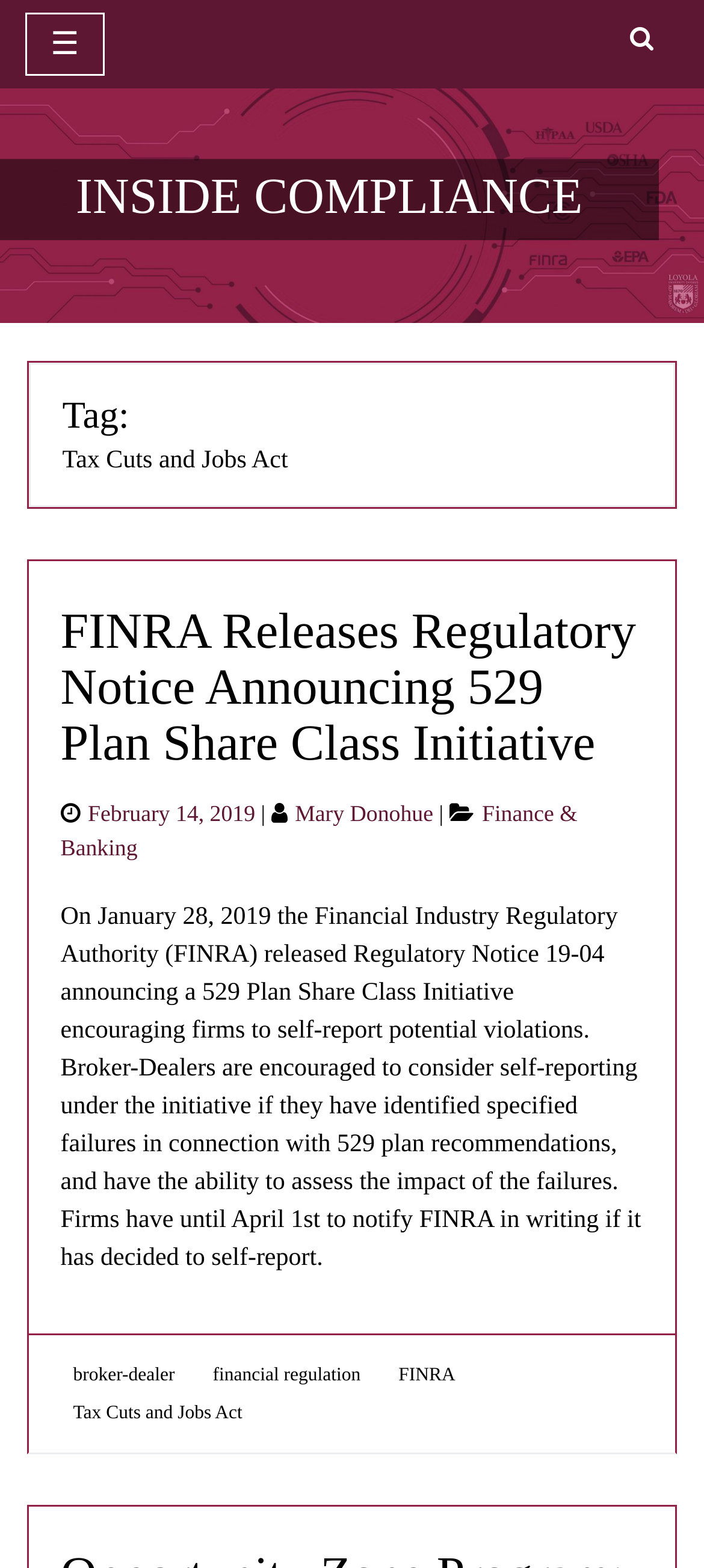Show the bounding box coordinates for the HTML element described as: "Tax Cuts and Jobs Act".

[0.104, 0.896, 0.344, 0.908]